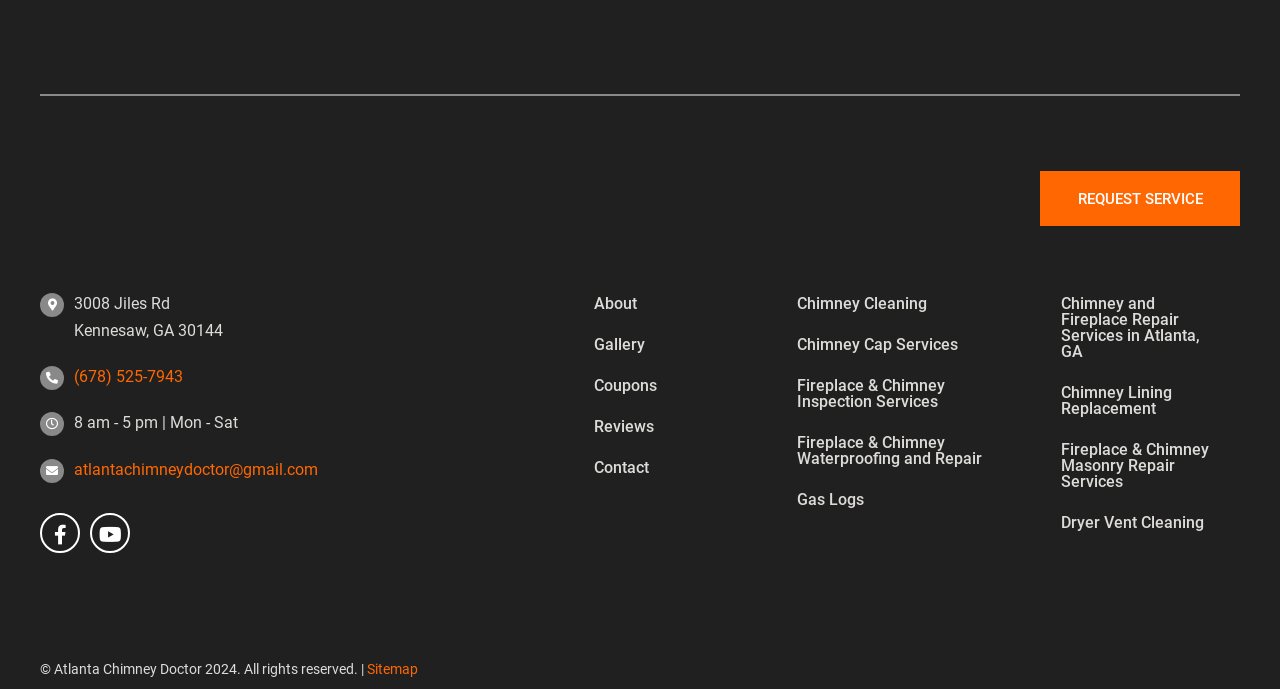What services does the company offer?
Craft a detailed and extensive response to the question.

I found the services offered by the company by looking at the links on the webpage, which include 'Chimney Cleaning', 'Chimney Cap Services', 'Fireplace & Chimney Inspection Services', and many others. These links suggest that the company provides a range of services related to chimneys and fireplaces.